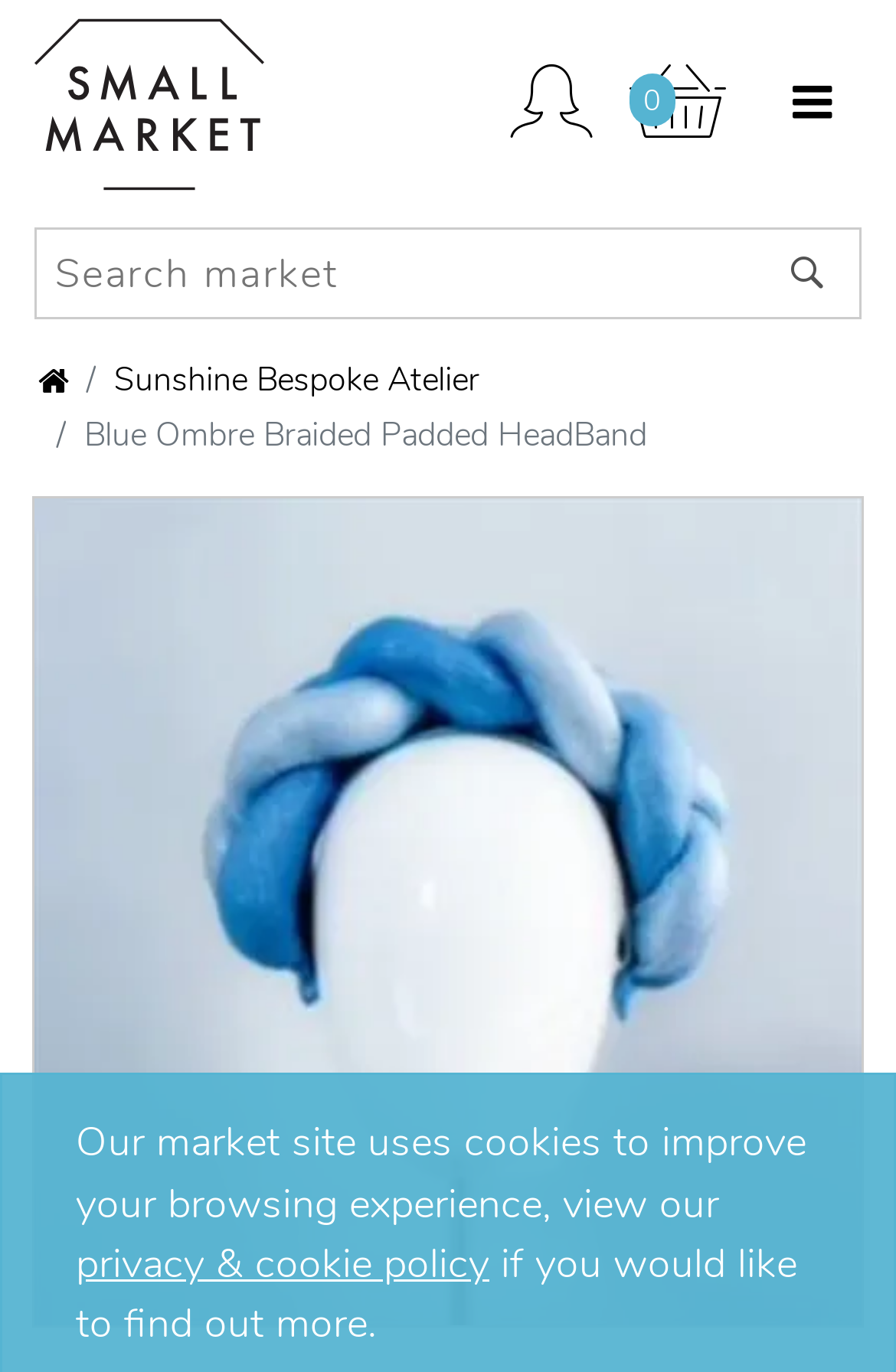Using the description: "Gifts For Him", determine the UI element's bounding box coordinates. Ensure the coordinates are in the format of four float numbers between 0 and 1, i.e., [left, top, right, bottom].

[0.0, 0.288, 0.8, 0.372]